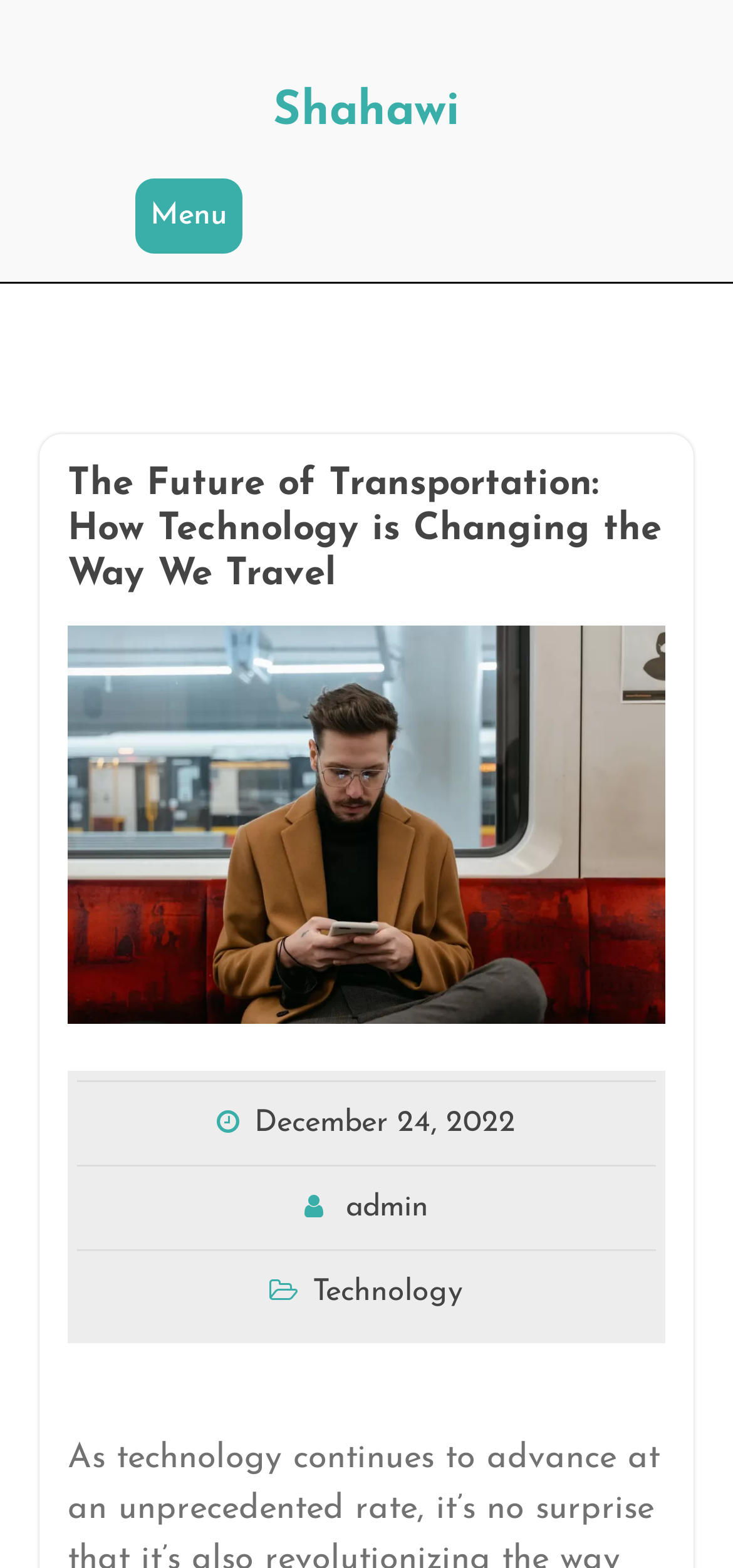Provide a brief response using a word or short phrase to this question:
What is the author of the article?

admin